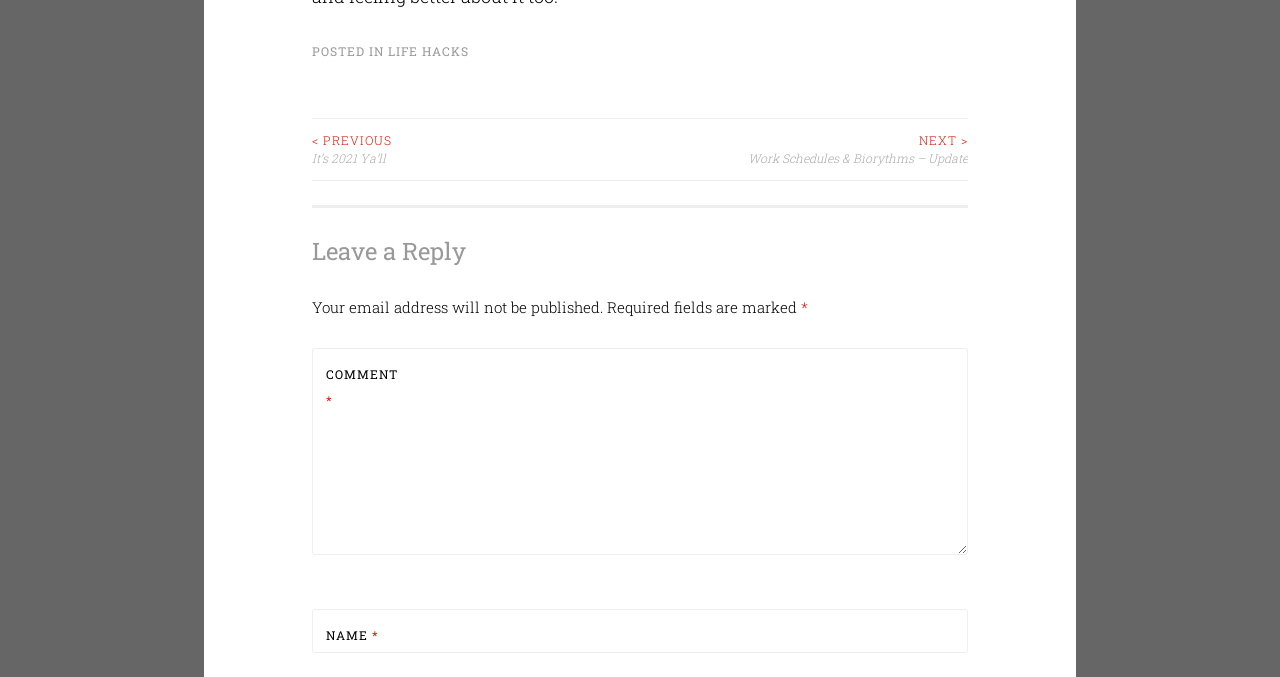What is the navigation option above the comment section?
Based on the content of the image, thoroughly explain and answer the question.

The navigation option above the comment section can be determined by looking at the heading 'Post navigation' and the links '< PREVIOUS' and 'NEXT >', which suggest that the user can navigate to previous or next posts.